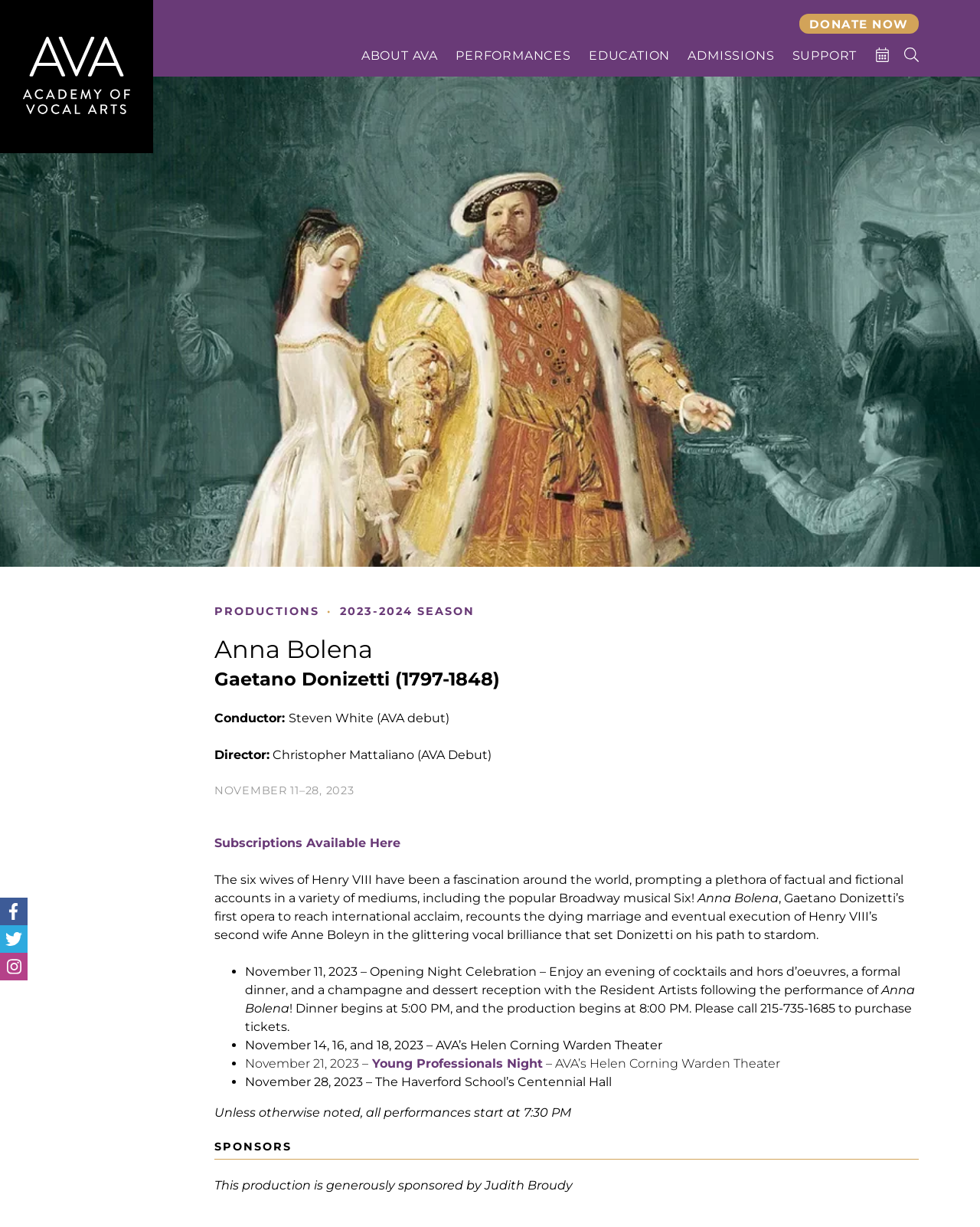Provide a short answer using a single word or phrase for the following question: 
What is the name of the theater where the opera will be performed?

AVA’s Helen Corning Warden Theater